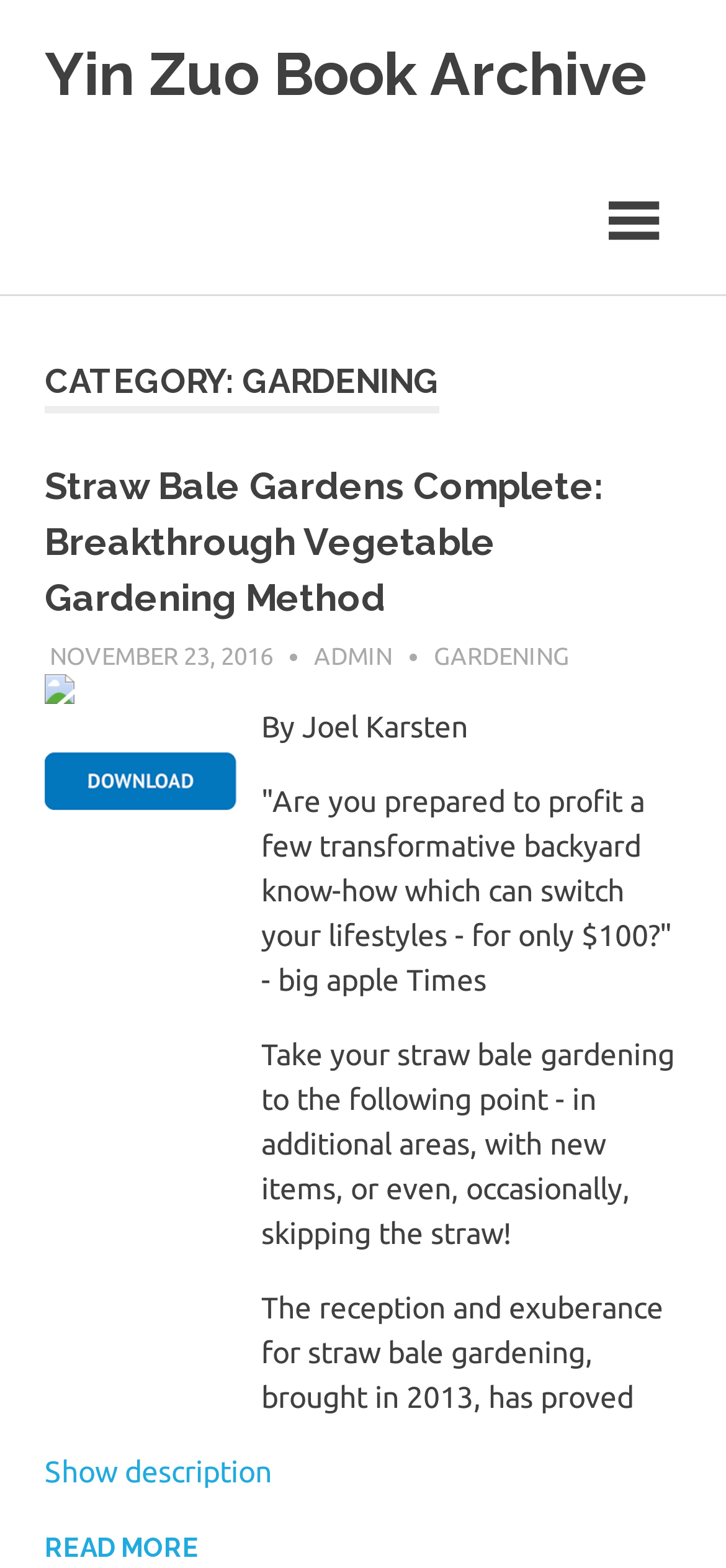Identify the bounding box coordinates of the region I need to click to complete this instruction: "Show description of Straw Bale Gardens Complete: Breakthrough Vegetable Gardening Method".

[0.062, 0.928, 0.374, 0.949]